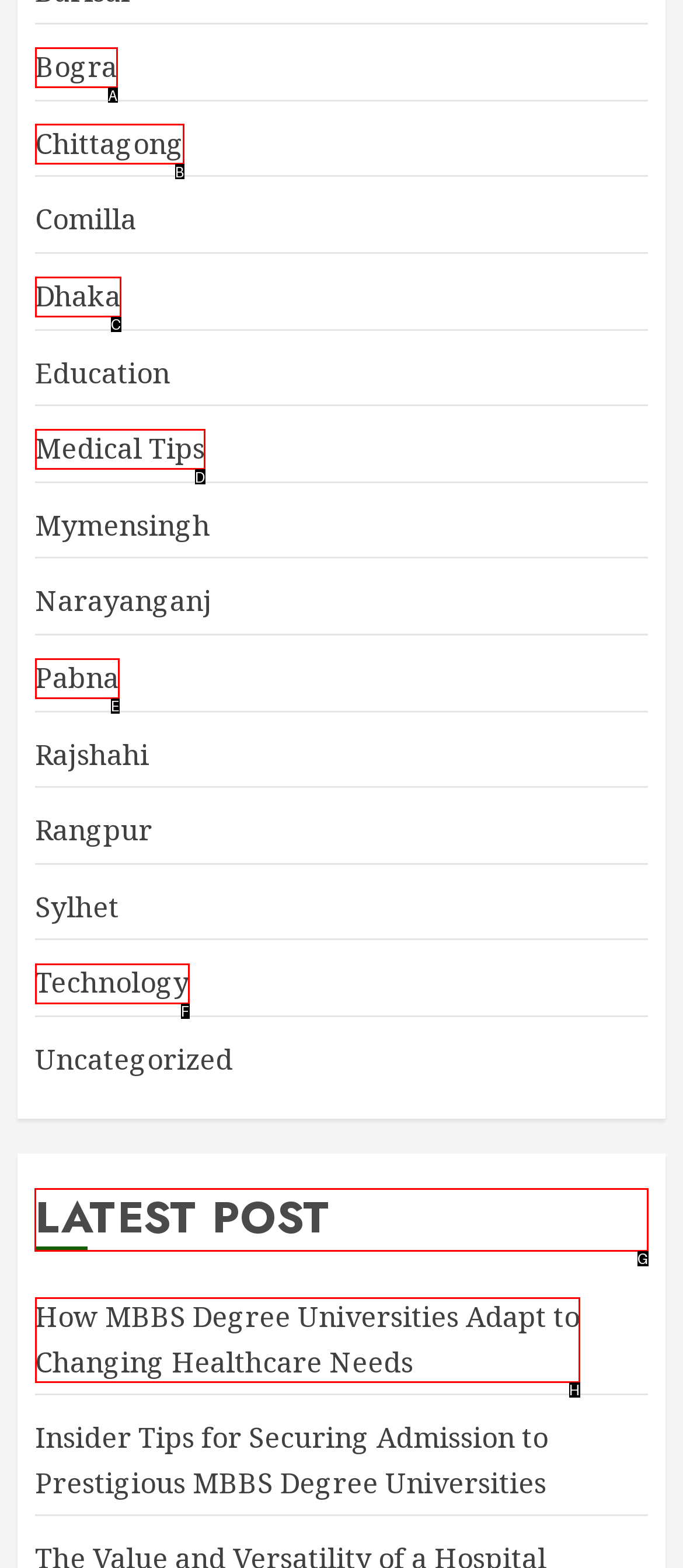Identify the letter of the UI element you should interact with to perform the task: View latest post
Reply with the appropriate letter of the option.

G